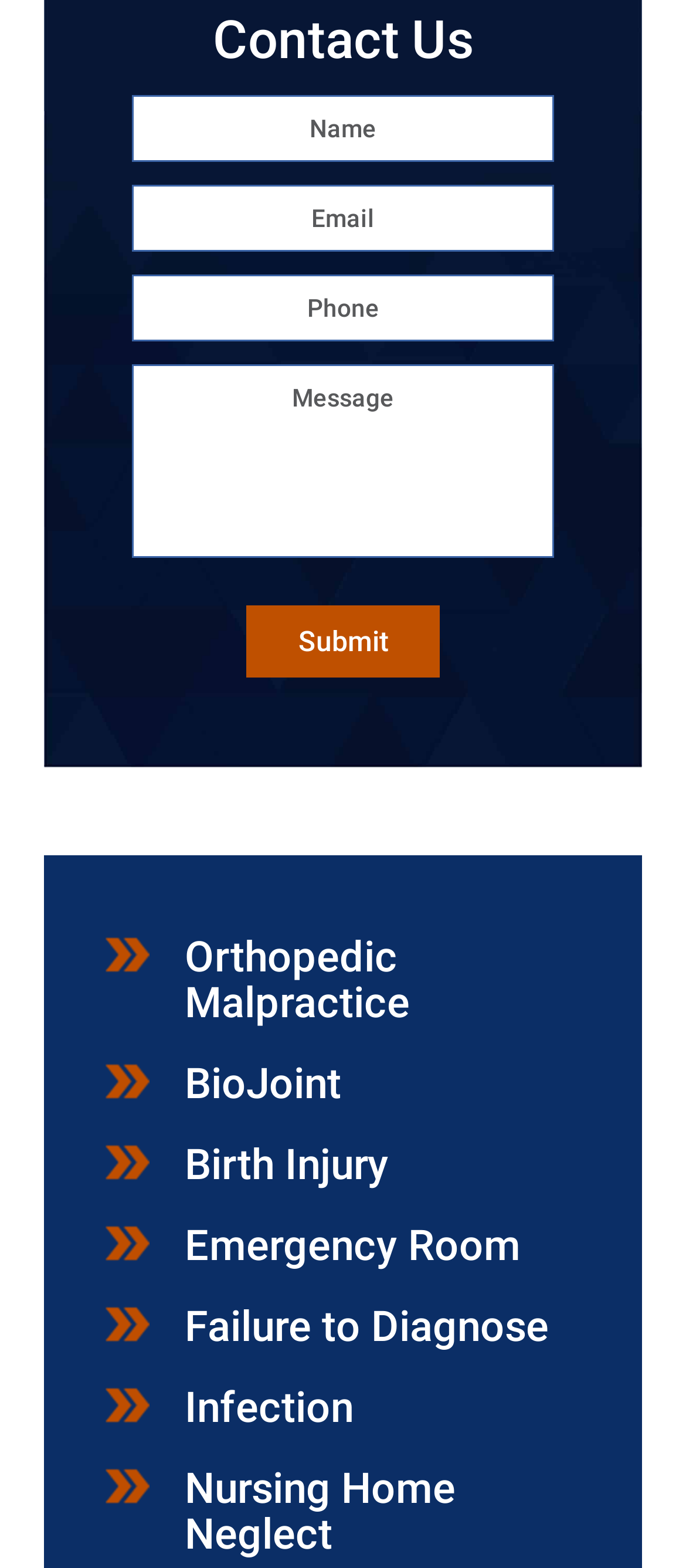What is the purpose of the form on this webpage?
Examine the webpage screenshot and provide an in-depth answer to the question.

The webpage has a form with fields for name, email, phone, and message, along with a submit button, which suggests that the purpose of the form is to allow users to contact the website owner or administrator.